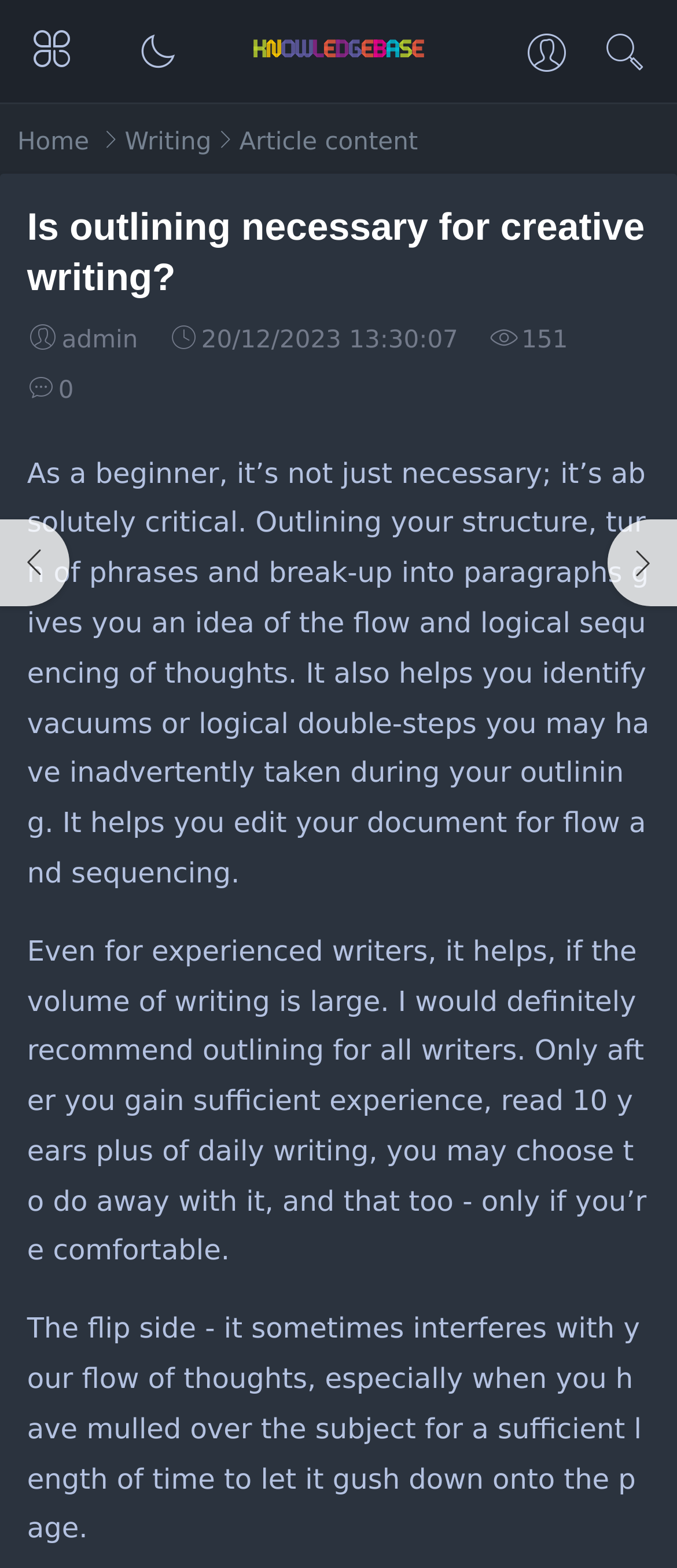Provide a brief response to the question using a single word or phrase: 
What is the author of the article?

admin